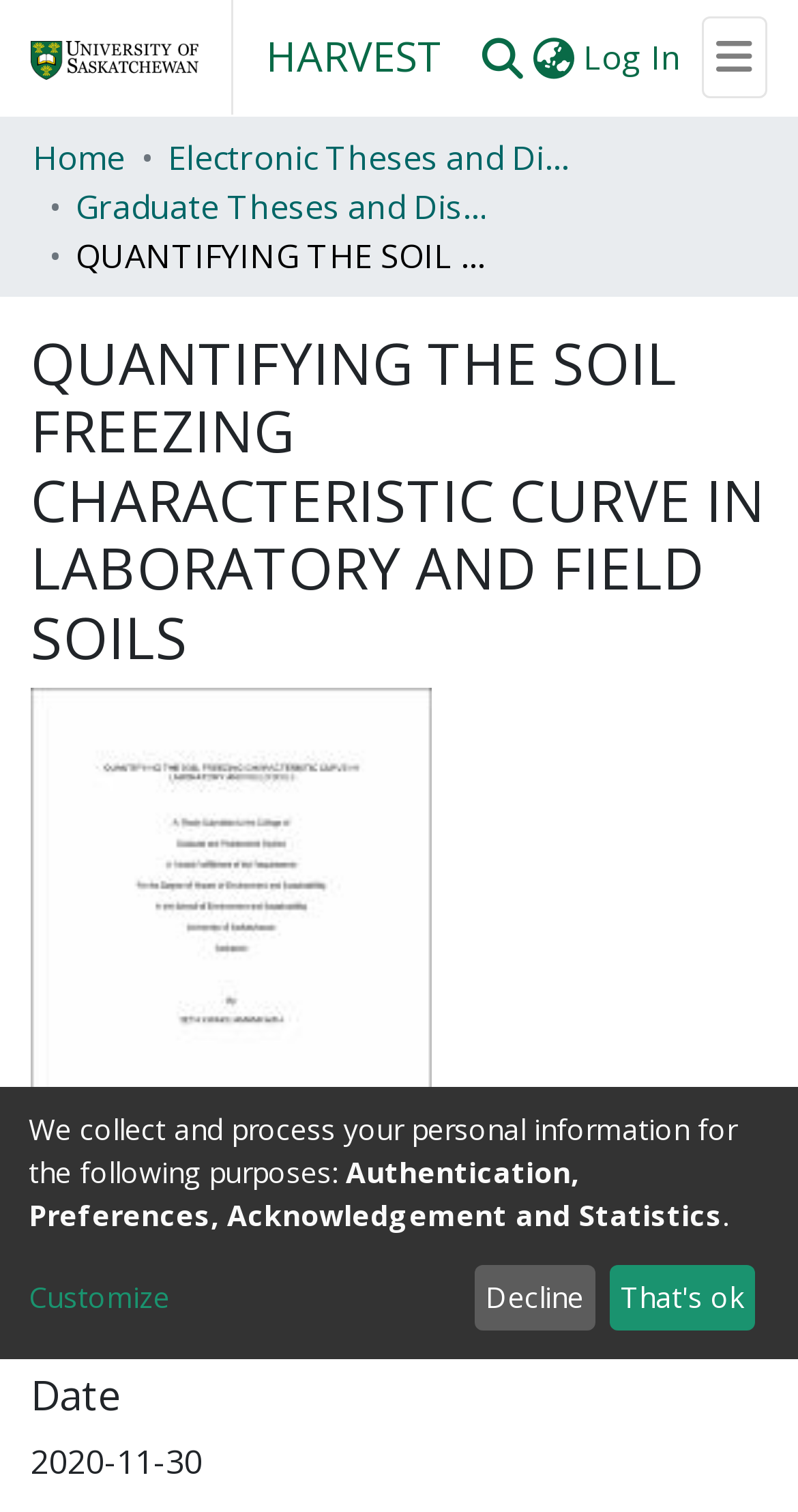Please identify the coordinates of the bounding box that should be clicked to fulfill this instruction: "View thesis file".

[0.038, 0.856, 0.808, 0.885]